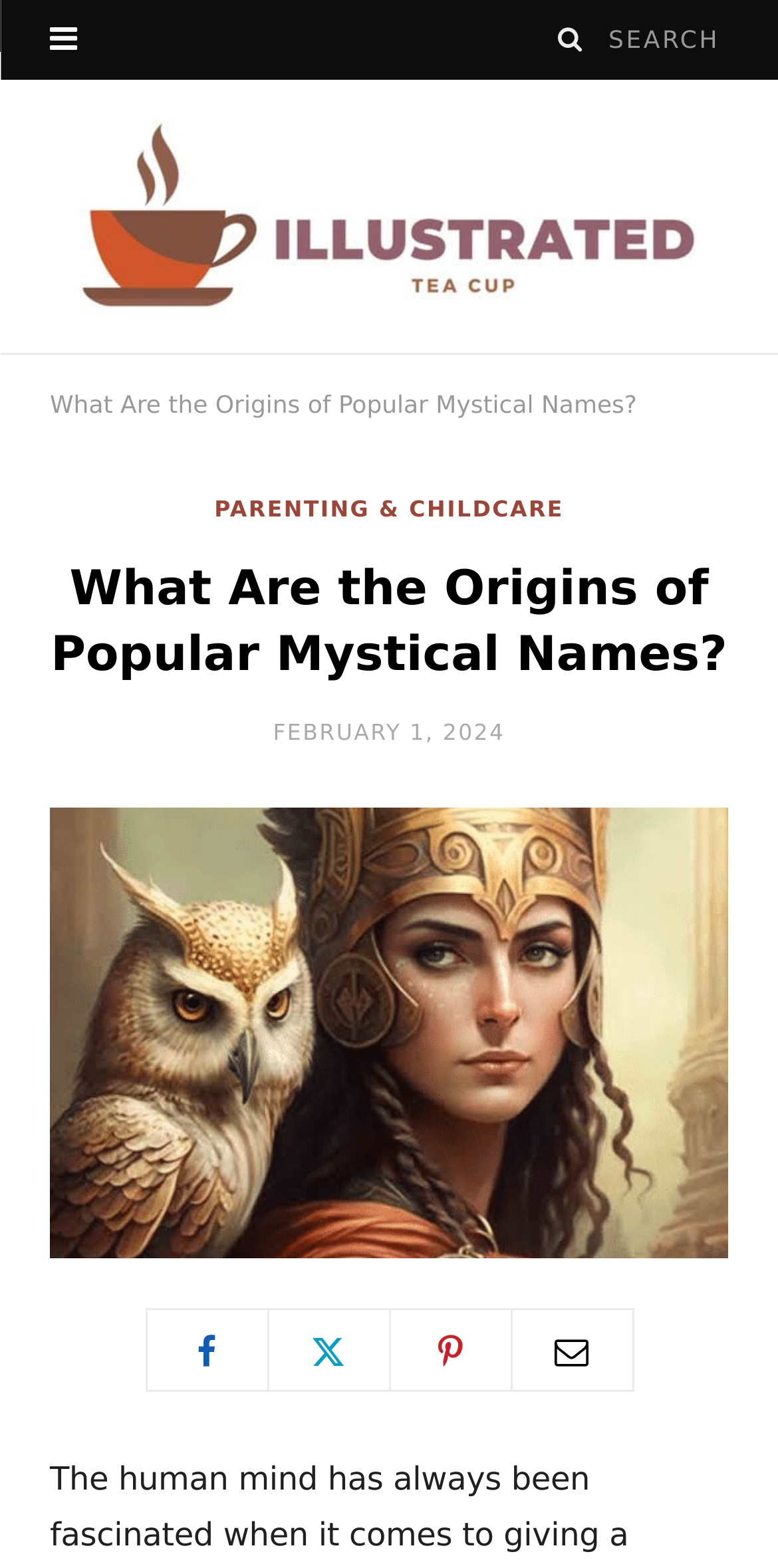What is the topic of the article?
Using the details from the image, give an elaborate explanation to answer the question.

I determined the topic of the article by reading the heading element with the text 'What Are the Origins of Popular Mystical Names?' and the link element with the text 'Origins of popular mystical names explored', which suggests that the article is about the origins of popular mystical names.